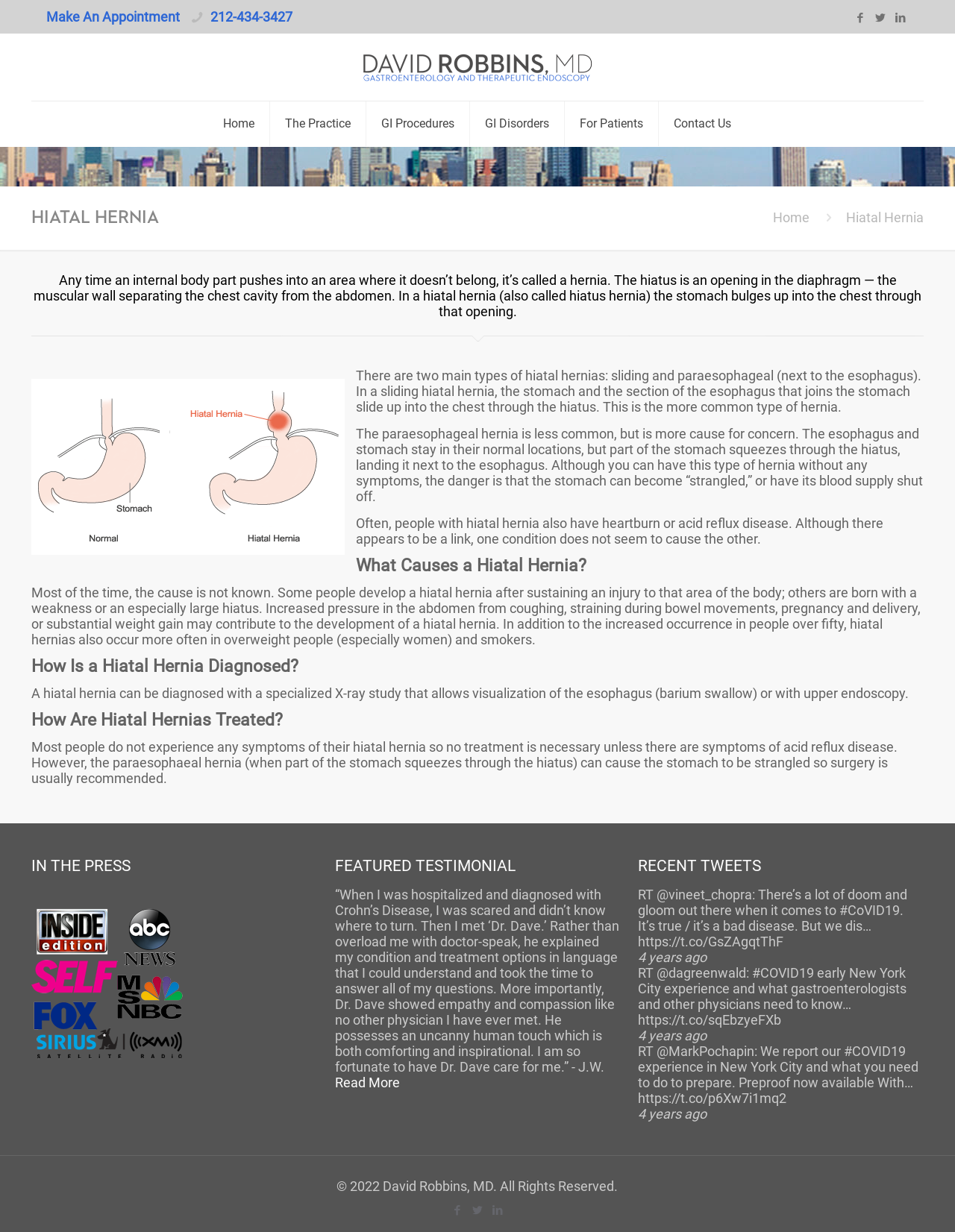Please identify the bounding box coordinates for the region that you need to click to follow this instruction: "Read more testimonials".

[0.351, 0.872, 0.419, 0.885]